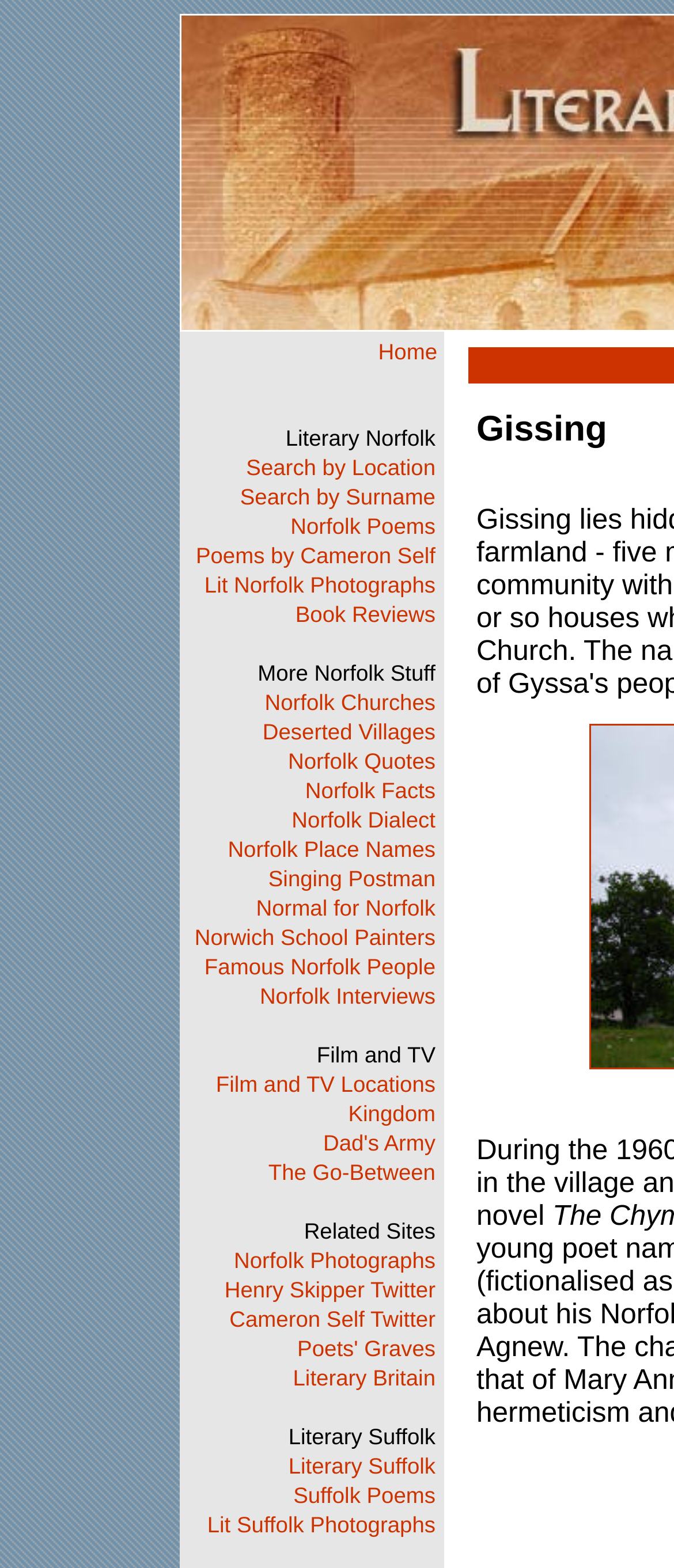Please specify the bounding box coordinates in the format (top-left x, top-left y, bottom-right x, bottom-right y), with all values as floating point numbers between 0 and 1. Identify the bounding box of the UI element described by: Poems by Cameron Self

[0.291, 0.346, 0.646, 0.362]